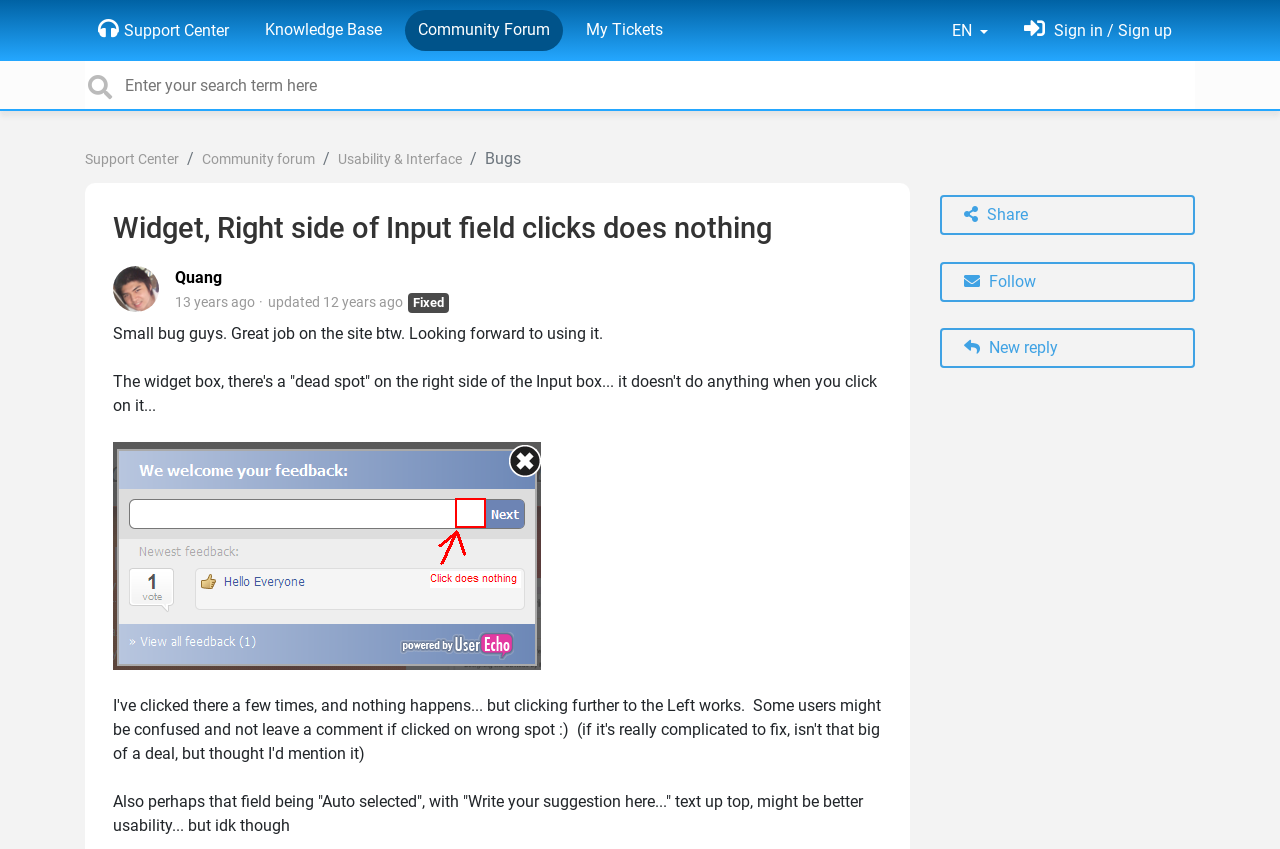Respond to the question below with a single word or phrase:
What is the status of the issue reported in the comment?

Fixed